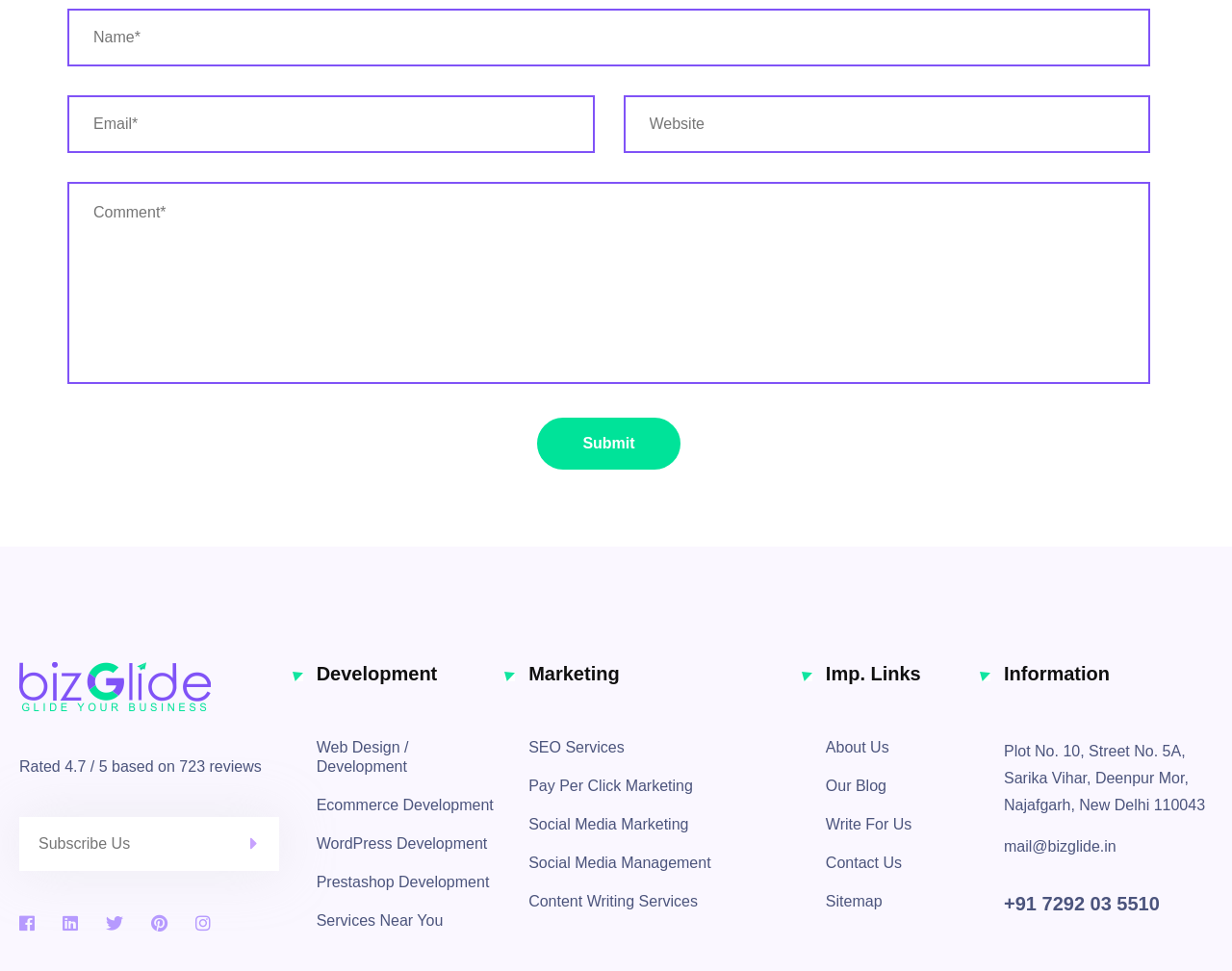Highlight the bounding box coordinates of the element you need to click to perform the following instruction: "Click to register for newsletters."

[0.203, 0.841, 0.227, 0.897]